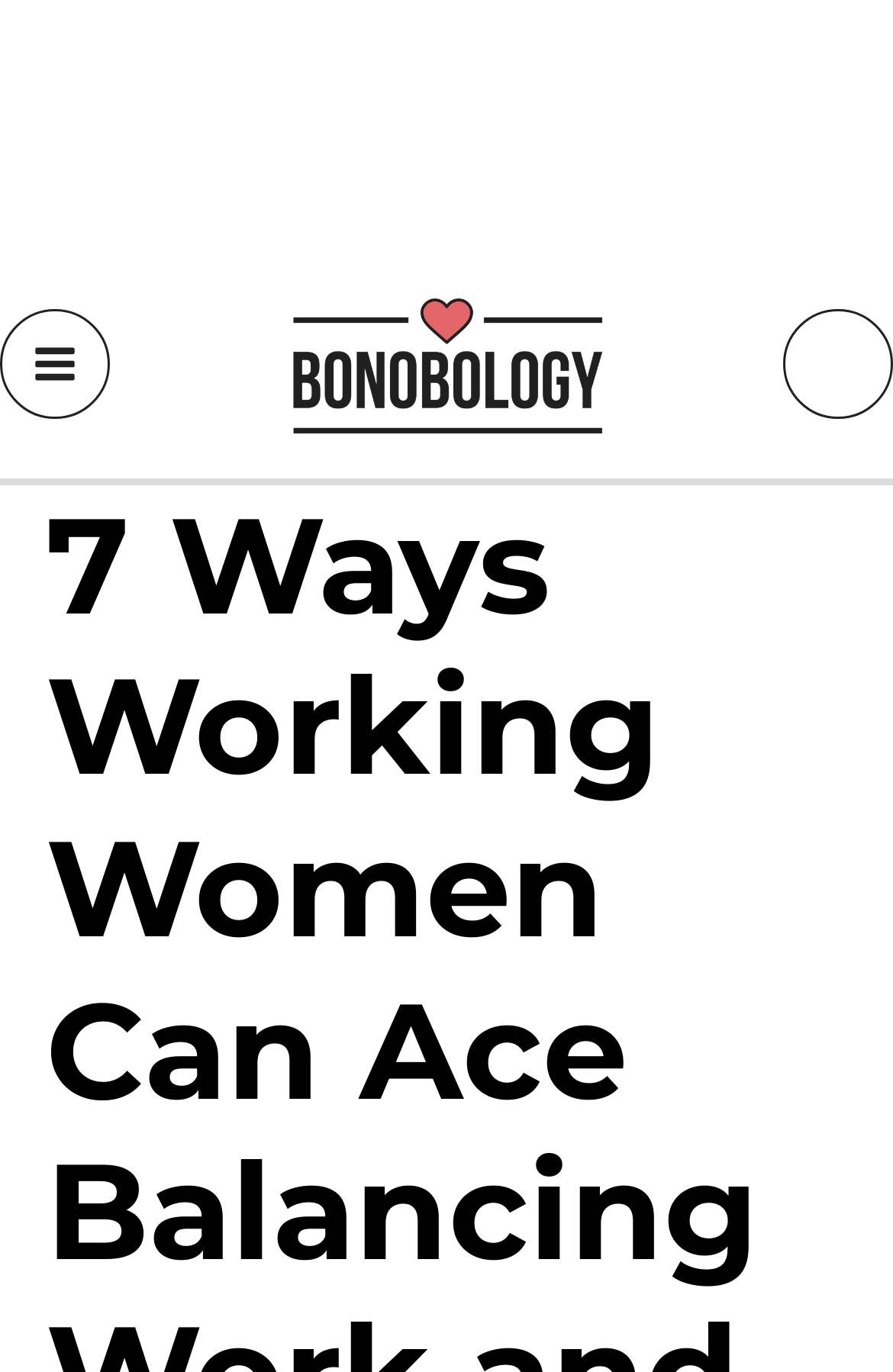Identify the bounding box coordinates for the UI element described as follows: title="cropped-cropped-Bonobology-2.png". Use the format (top-left x, top-left y, bottom-right x, bottom-right y) and ensure all values are floating point numbers between 0 and 1.

[0.309, 0.242, 0.691, 0.282]